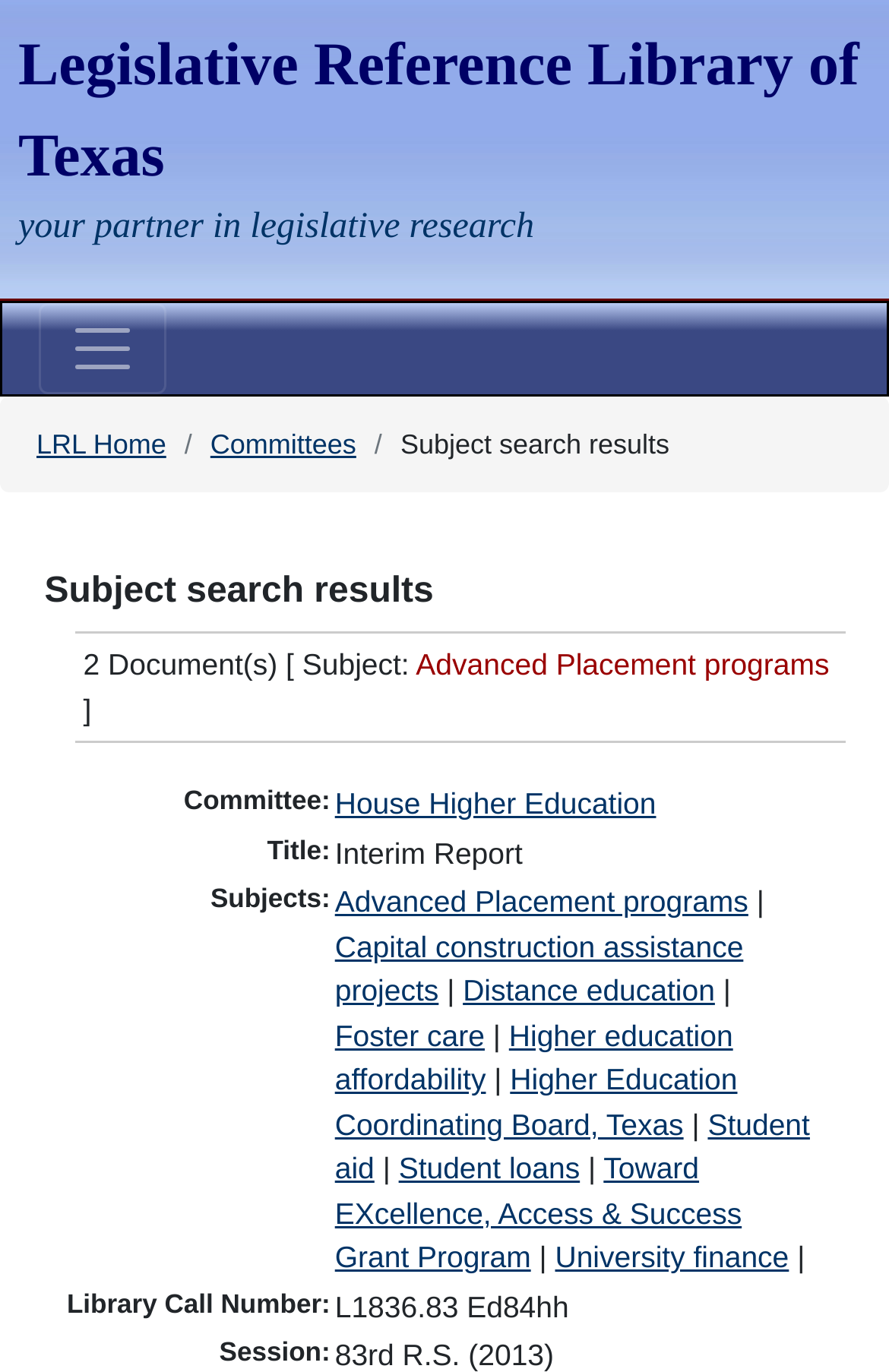Determine the bounding box coordinates for the region that must be clicked to execute the following instruction: "Search for Advanced Placement programs".

[0.377, 0.645, 0.842, 0.67]